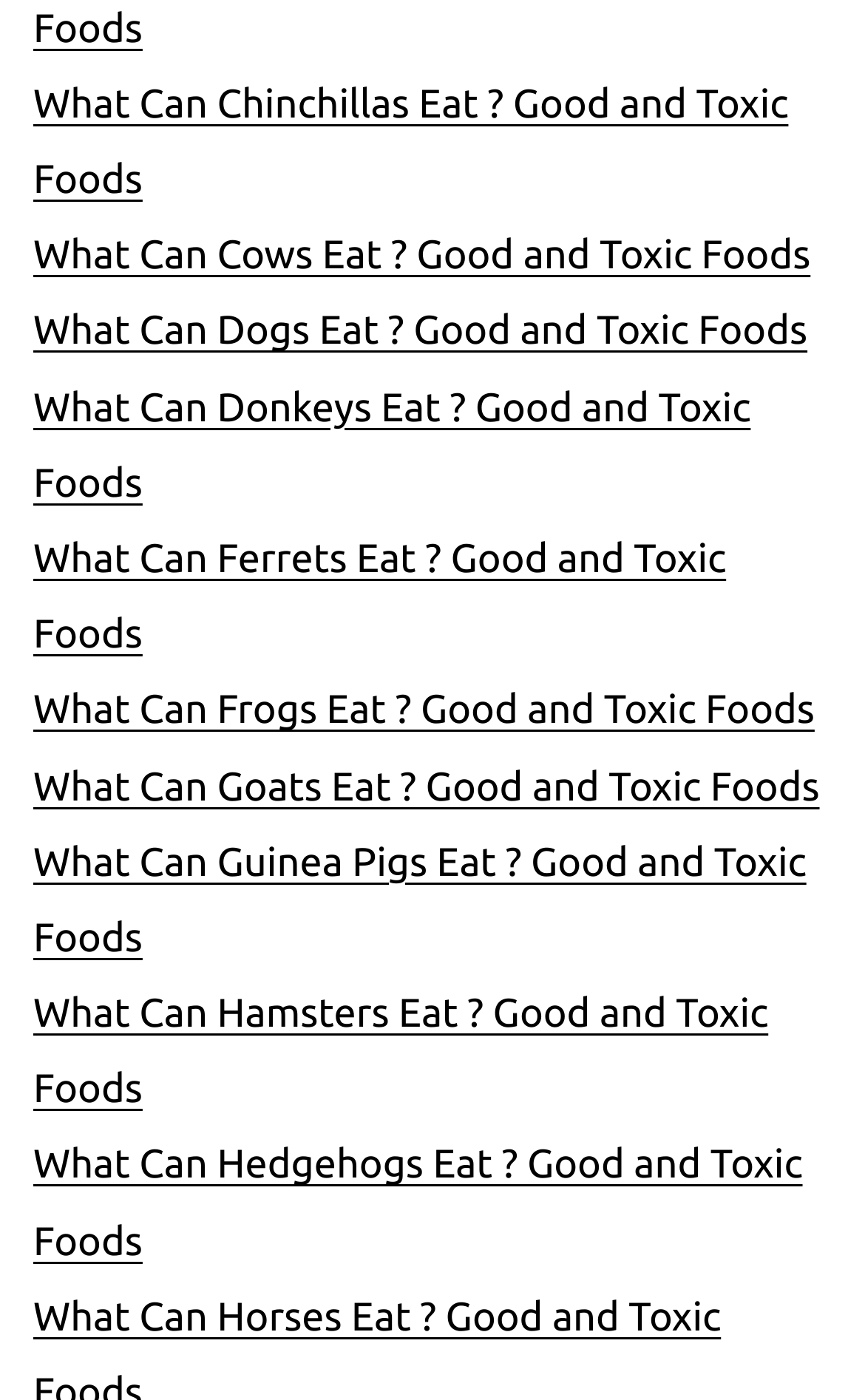Use one word or a short phrase to answer the question provided: 
How many links are on the webpage?

9